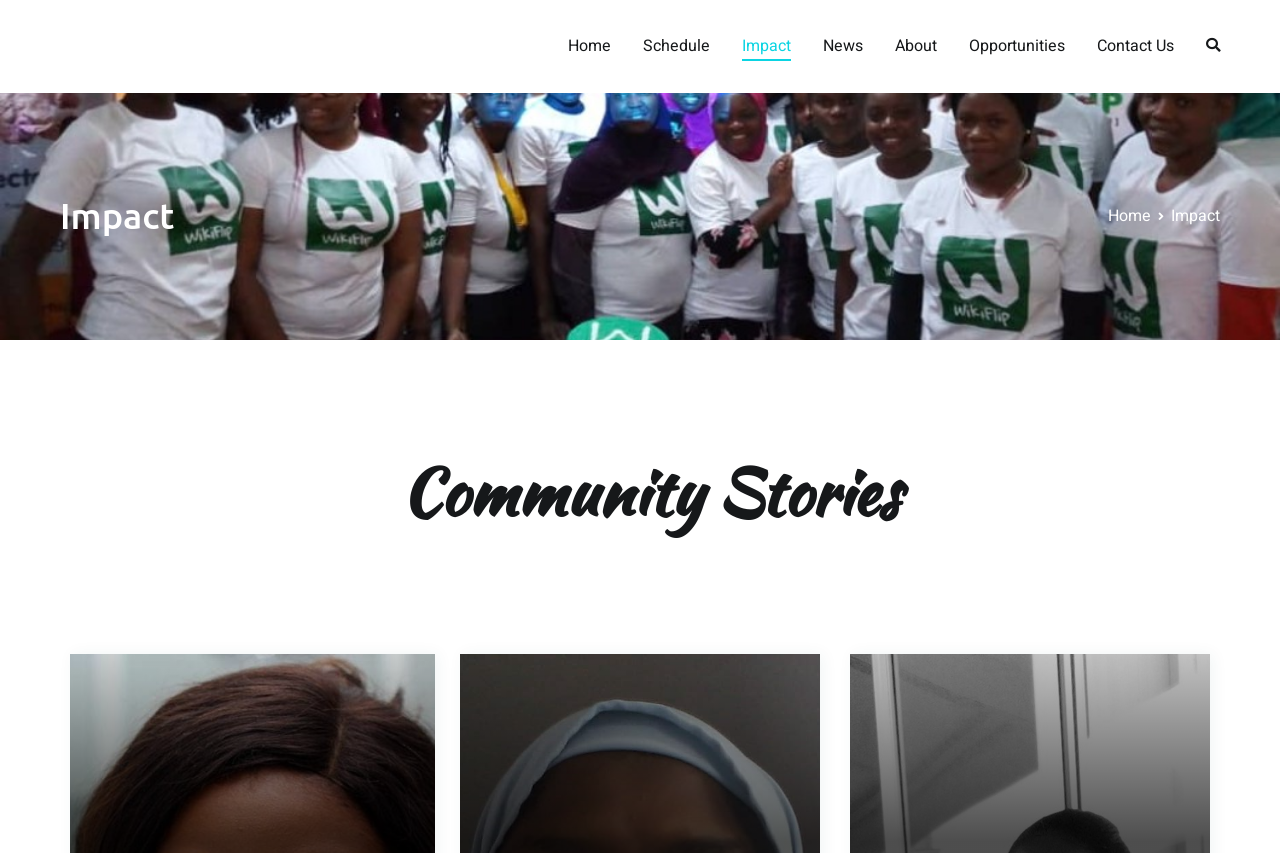Identify the bounding box coordinates of the specific part of the webpage to click to complete this instruction: "check news".

[0.643, 0.038, 0.674, 0.071]